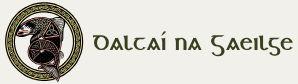Please answer the following question using a single word or phrase: 
What is the purpose of the logo?

visual symbol of unity and cultural heritage